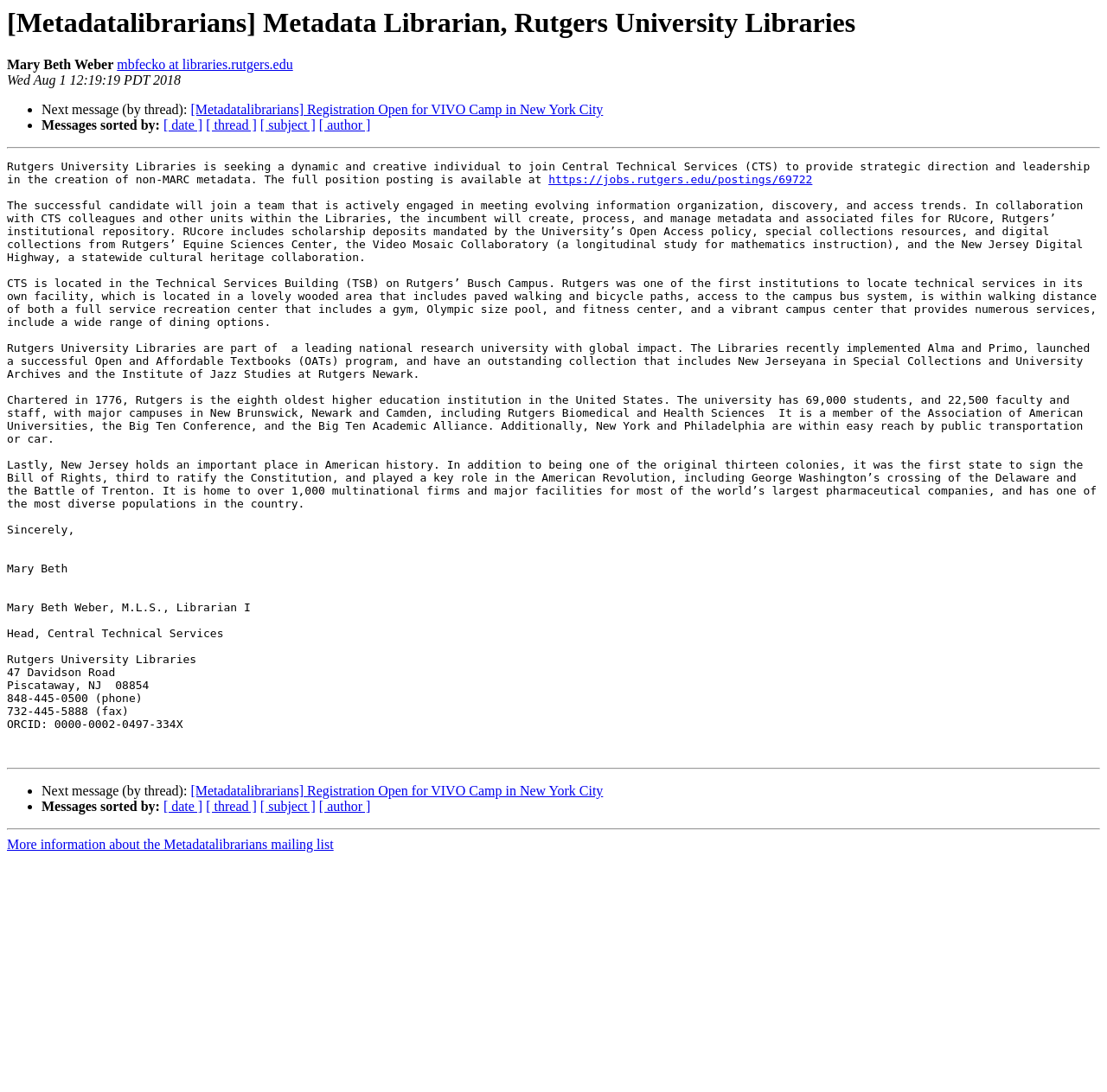What is the URL of the job posting?
Answer briefly with a single word or phrase based on the image.

https://jobs.rutgers.edu/postings/69722